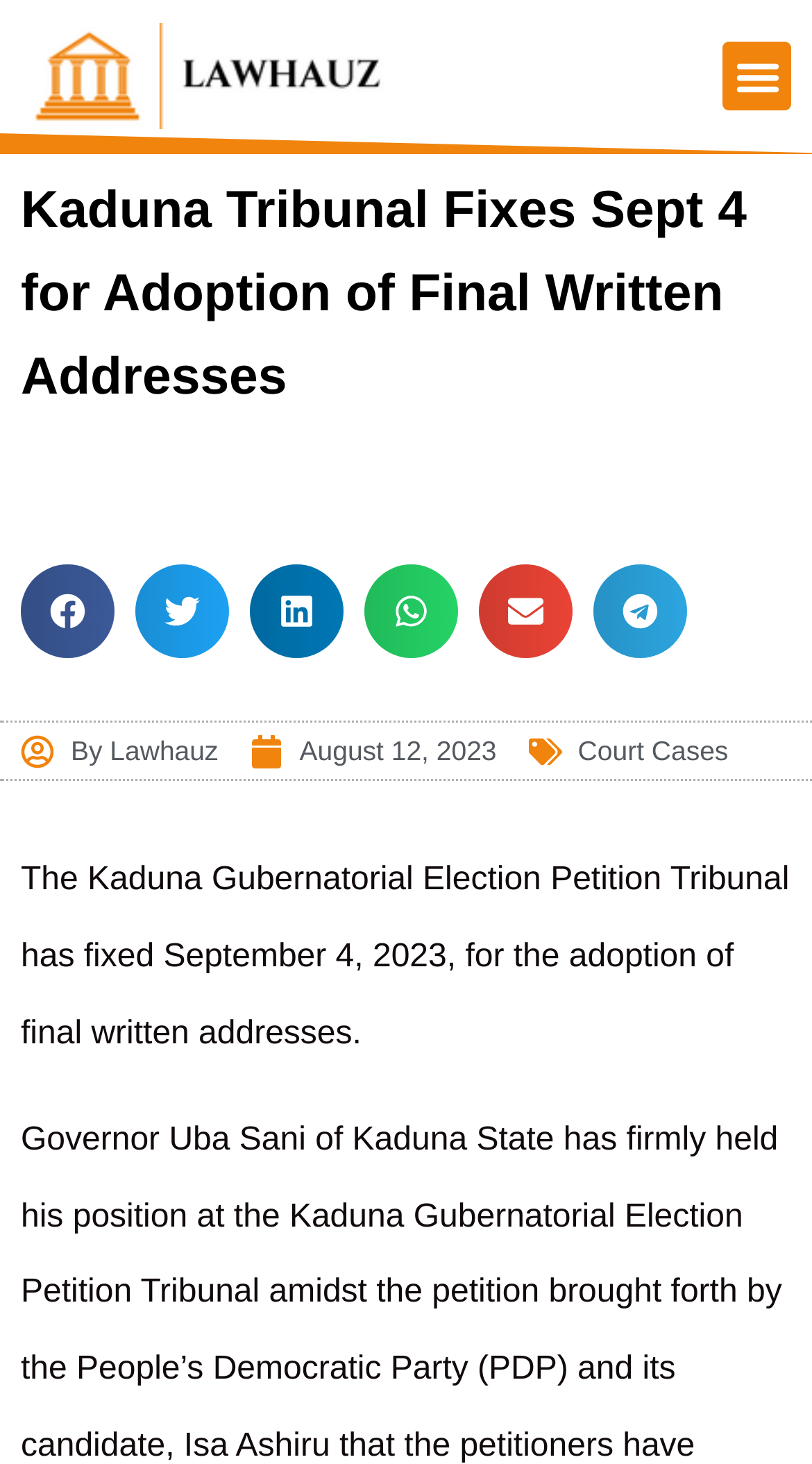Identify the main title of the webpage and generate its text content.

Kaduna Tribunal Fixes Sept 4 for Adoption of Final Written Addresses